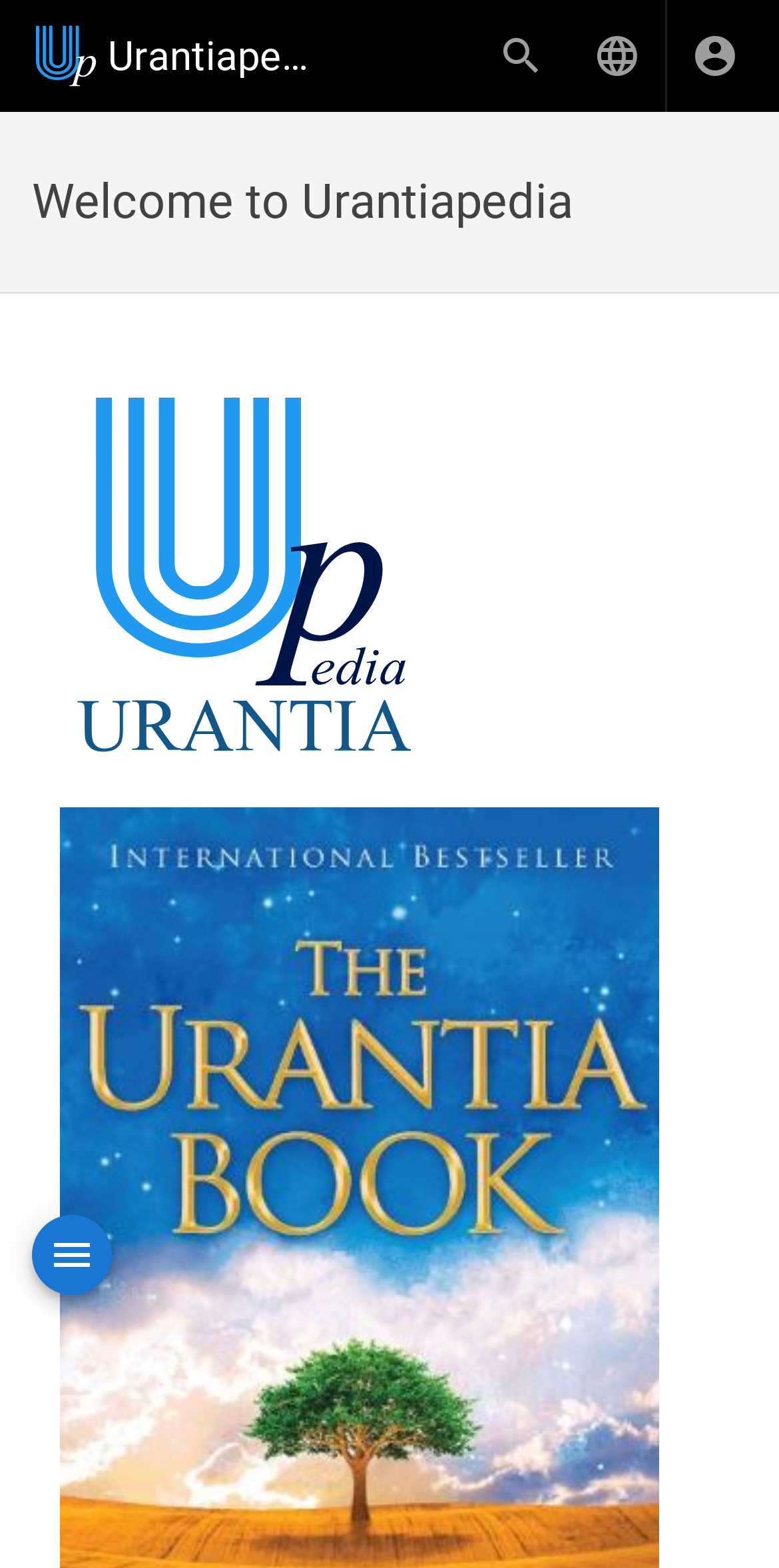What is the purpose of the link at the top right?
Based on the visual, give a brief answer using one word or a short phrase.

Login